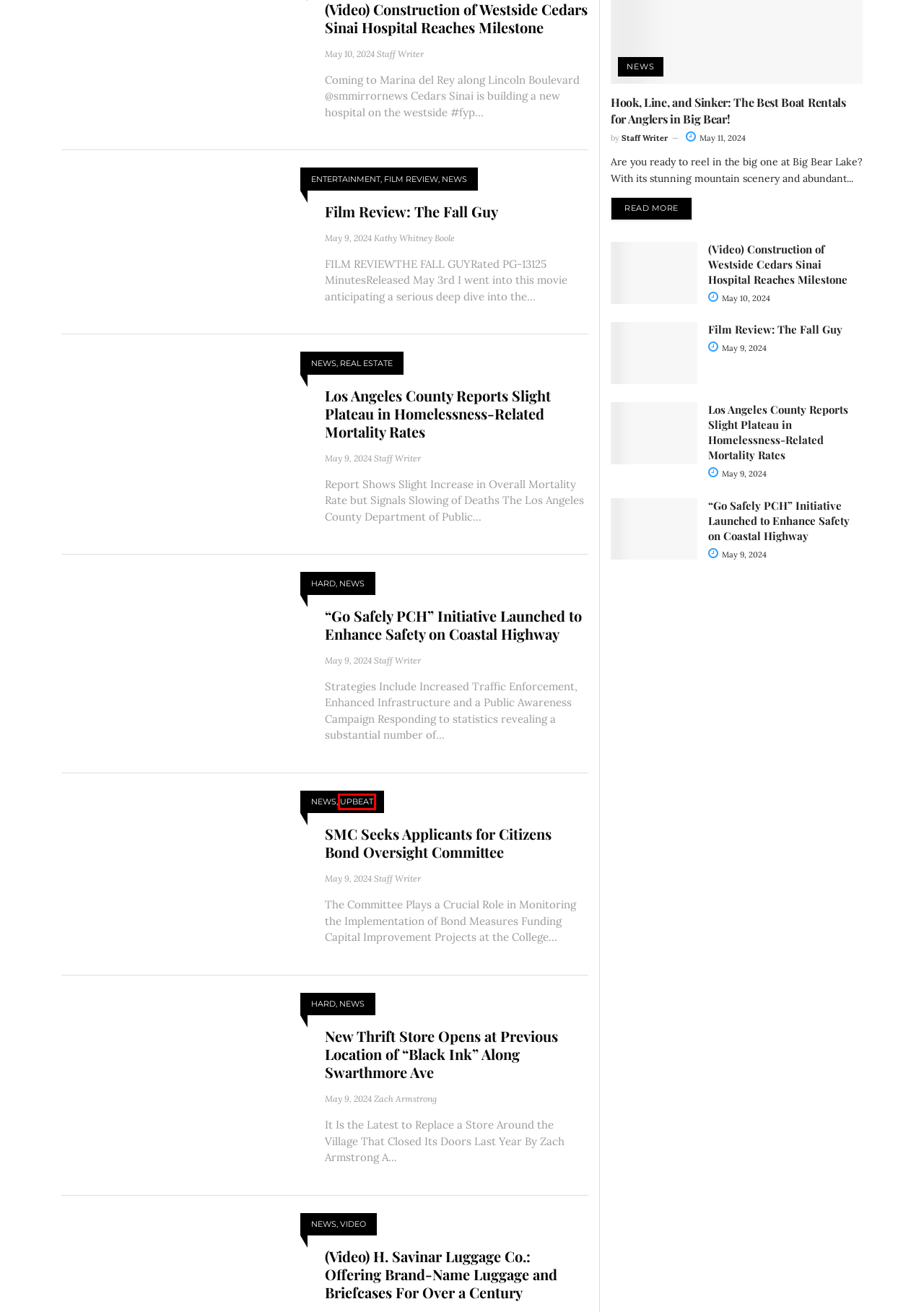Analyze the screenshot of a webpage featuring a red rectangle around an element. Pick the description that best fits the new webpage after interacting with the element inside the red bounding box. Here are the candidates:
A. Kathy Whitney Boole, Author at SM Mirror
B. Hard Archives - SM Mirror
C. Entertainment Archives - SM Mirror
D. Real Estate Archives - SM Mirror
E. film review Archives - SM Mirror
F. “Go Safely PCH” Initiative Launched to Enhance Safety on Coastal Highway - SM Mirror
G. Upbeat Archives - SM Mirror
H. Zach Armstrong, Author at SM Mirror

G